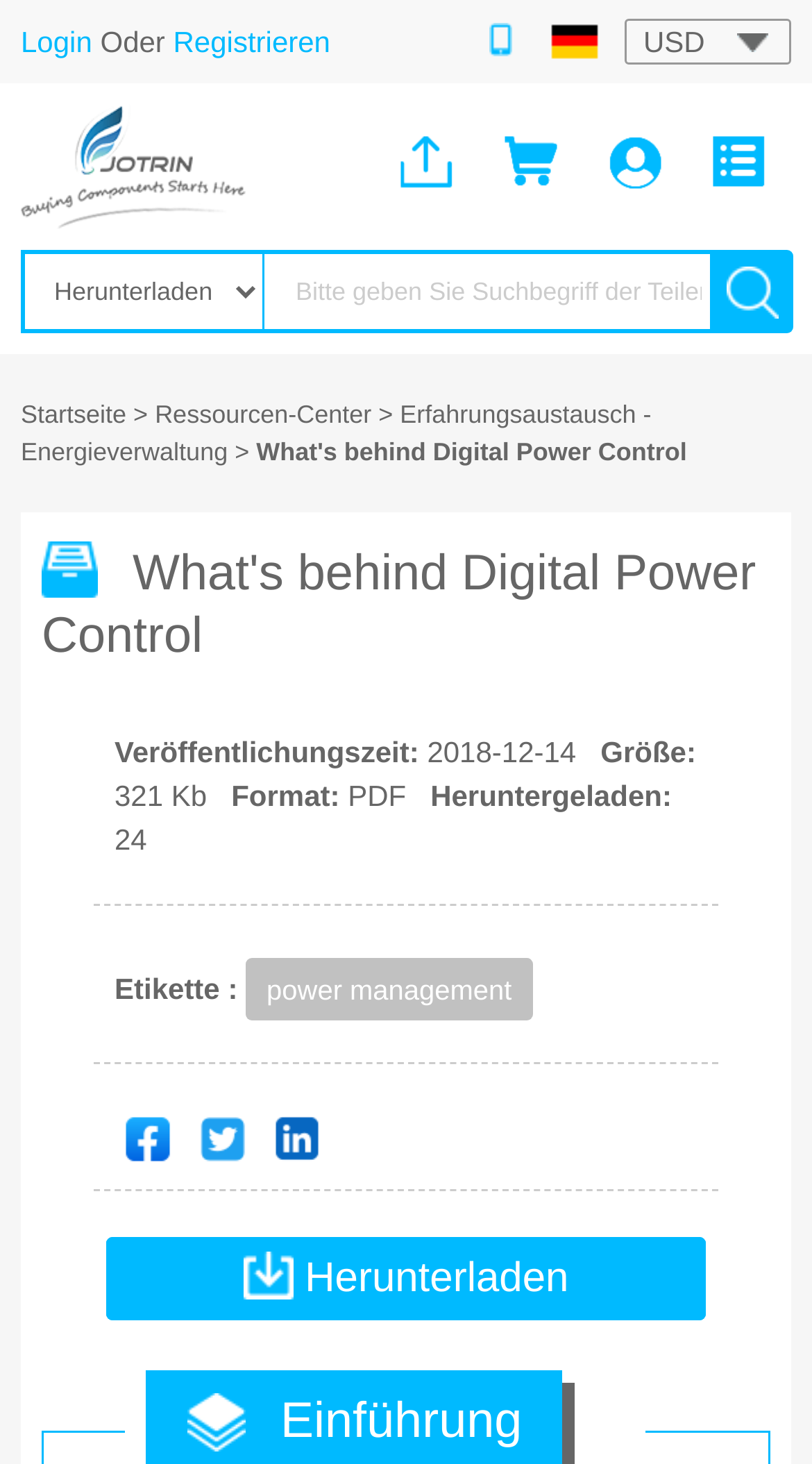Please specify the bounding box coordinates of the region to click in order to perform the following instruction: "search for a part number".

[0.326, 0.171, 0.877, 0.228]